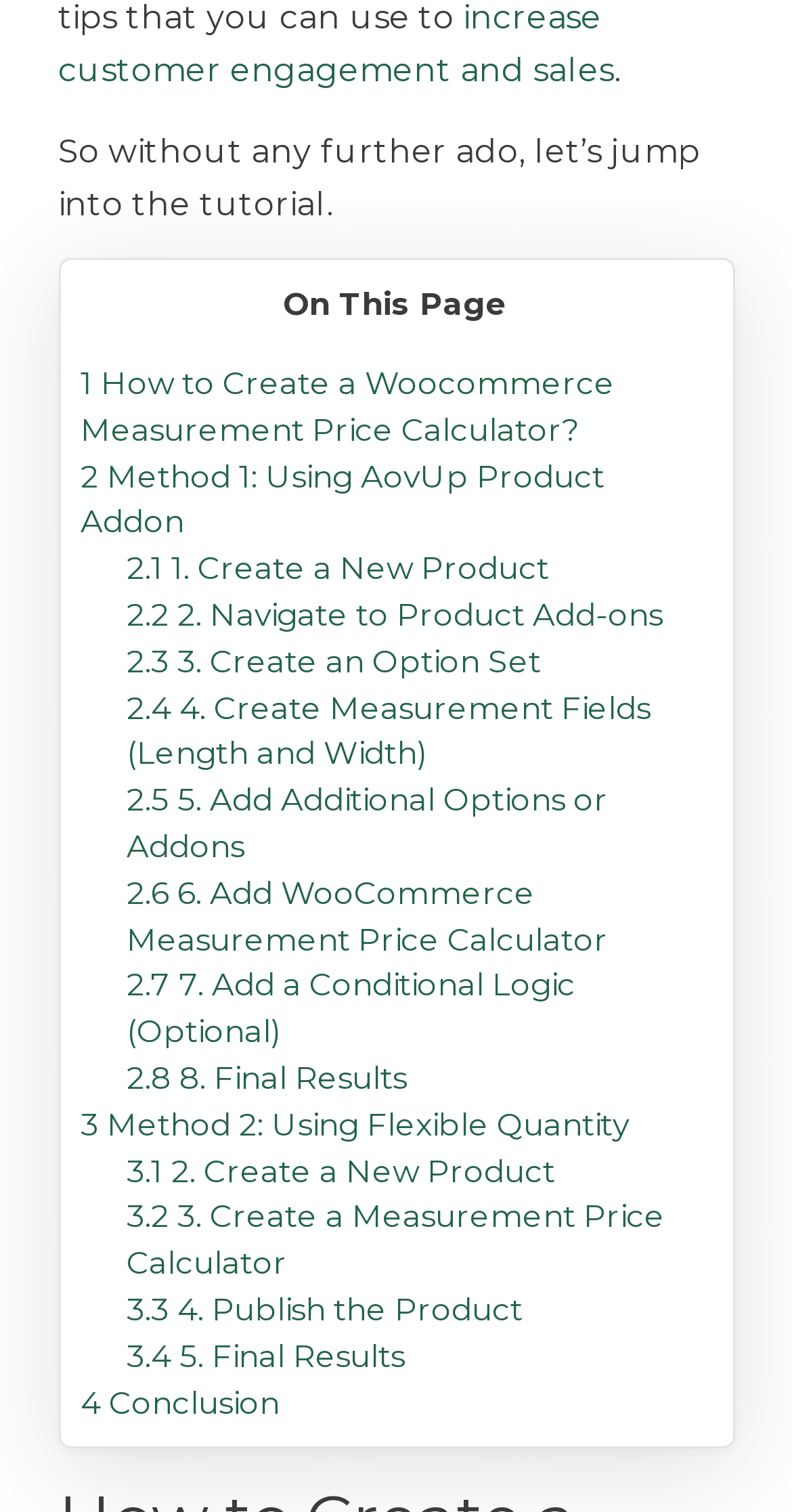Can you specify the bounding box coordinates of the area that needs to be clicked to fulfill the following instruction: "Click on '4 Conclusion'"?

[0.101, 0.914, 0.353, 0.94]